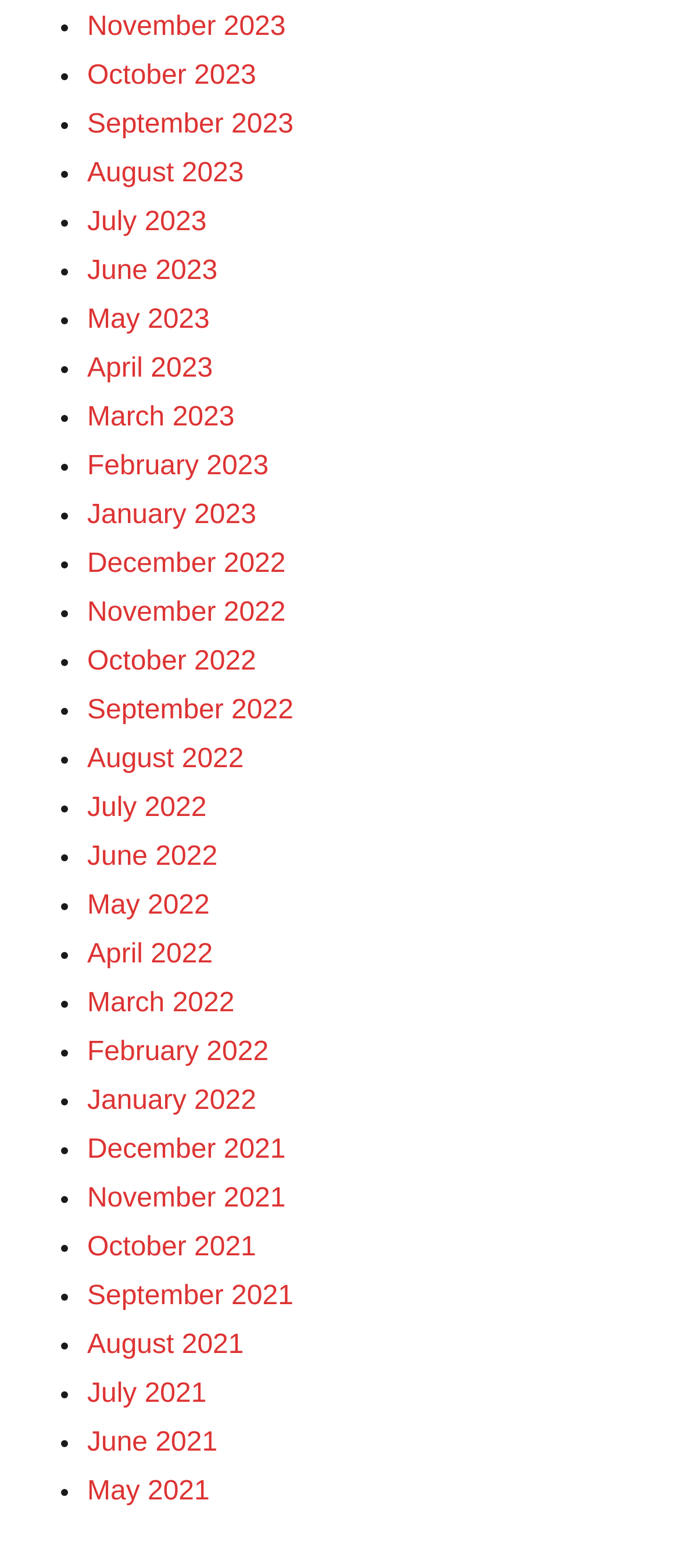Find and specify the bounding box coordinates that correspond to the clickable region for the instruction: "View October 2022".

[0.128, 0.412, 0.377, 0.431]